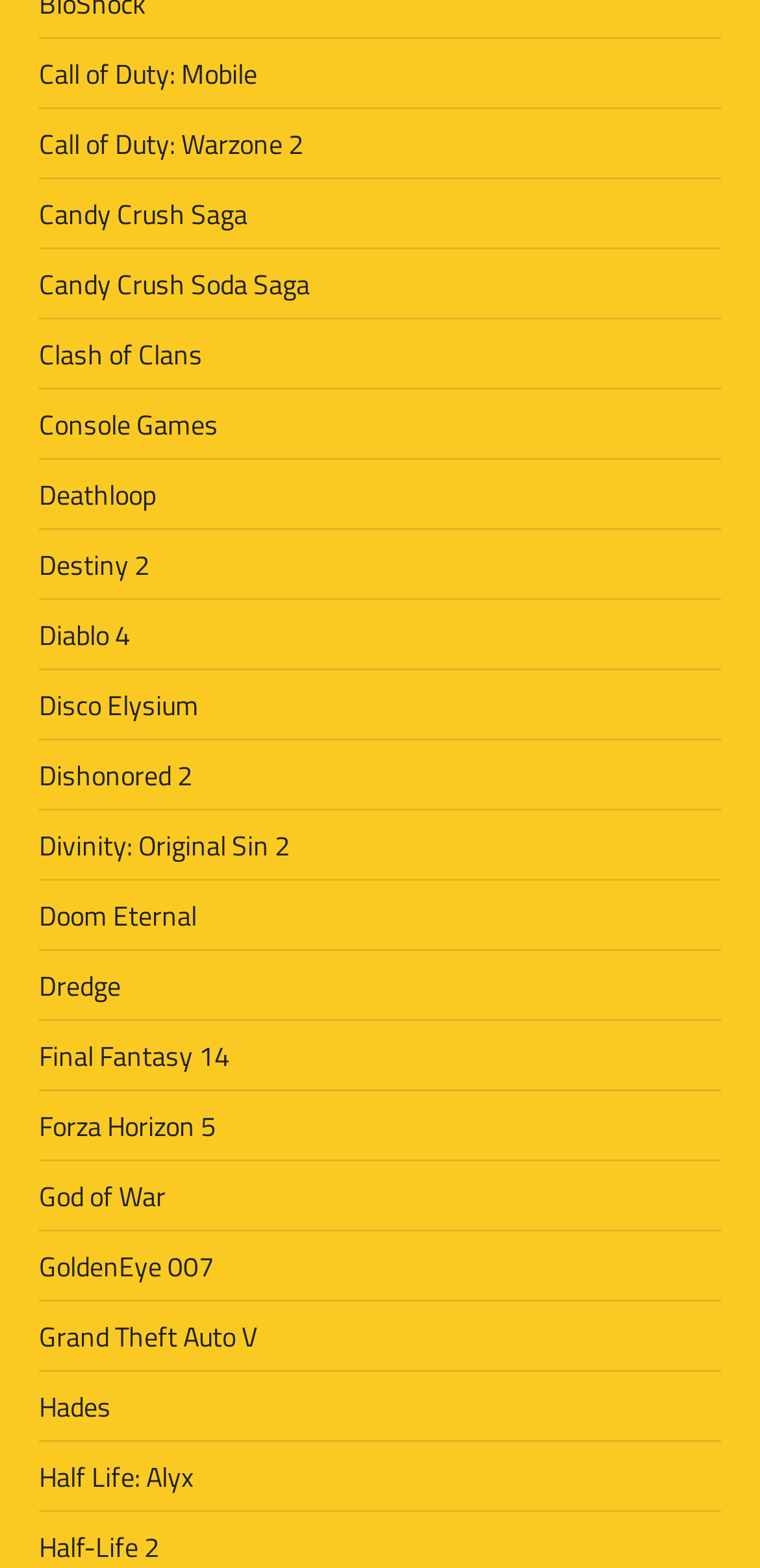Are there any console games listed on this webpage?
Based on the image, answer the question with a single word or brief phrase.

Yes